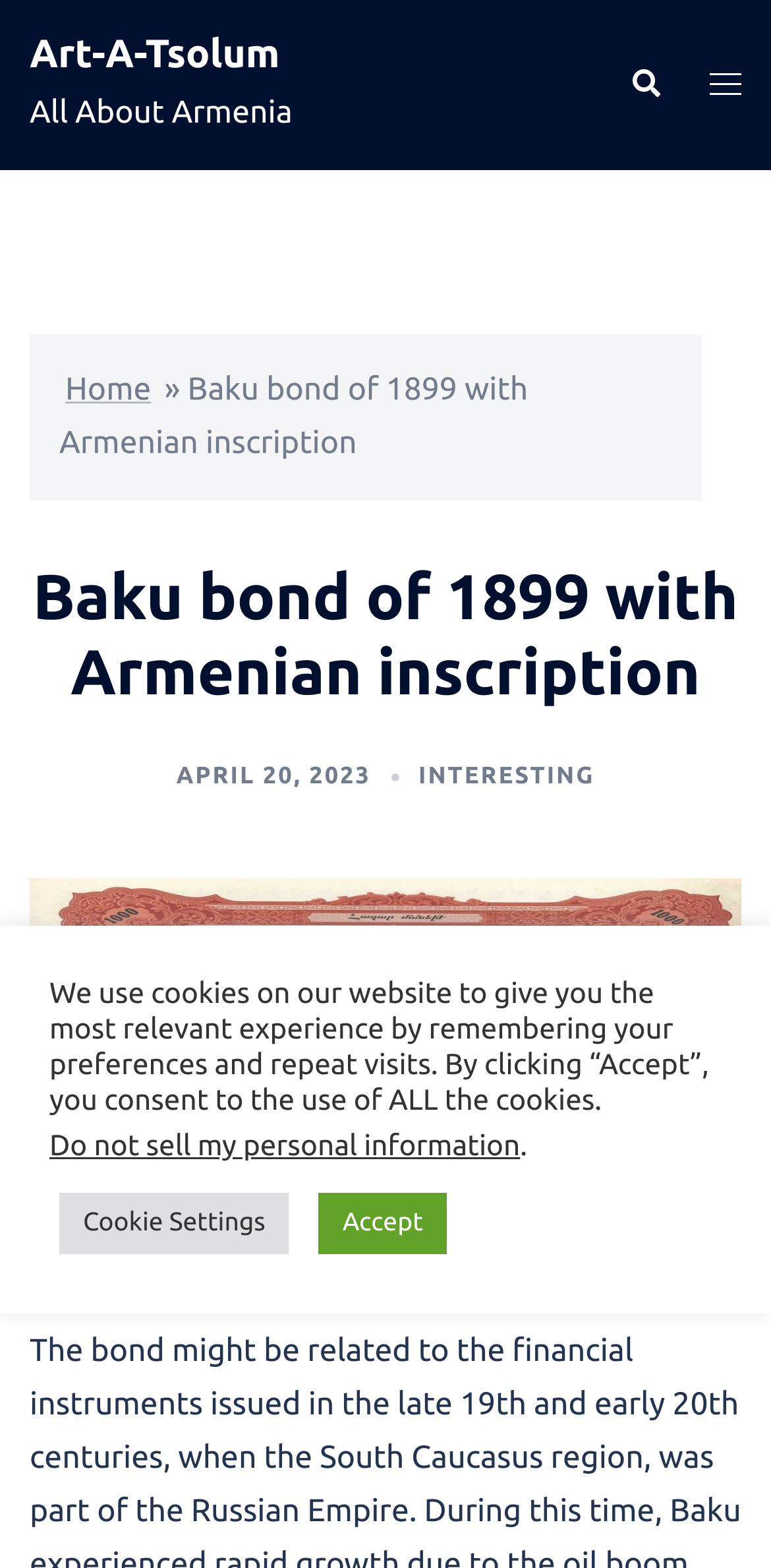Pinpoint the bounding box coordinates of the clickable element needed to complete the instruction: "view article published on APRIL 20, 2023". The coordinates should be provided as four float numbers between 0 and 1: [left, top, right, bottom].

[0.229, 0.487, 0.481, 0.504]